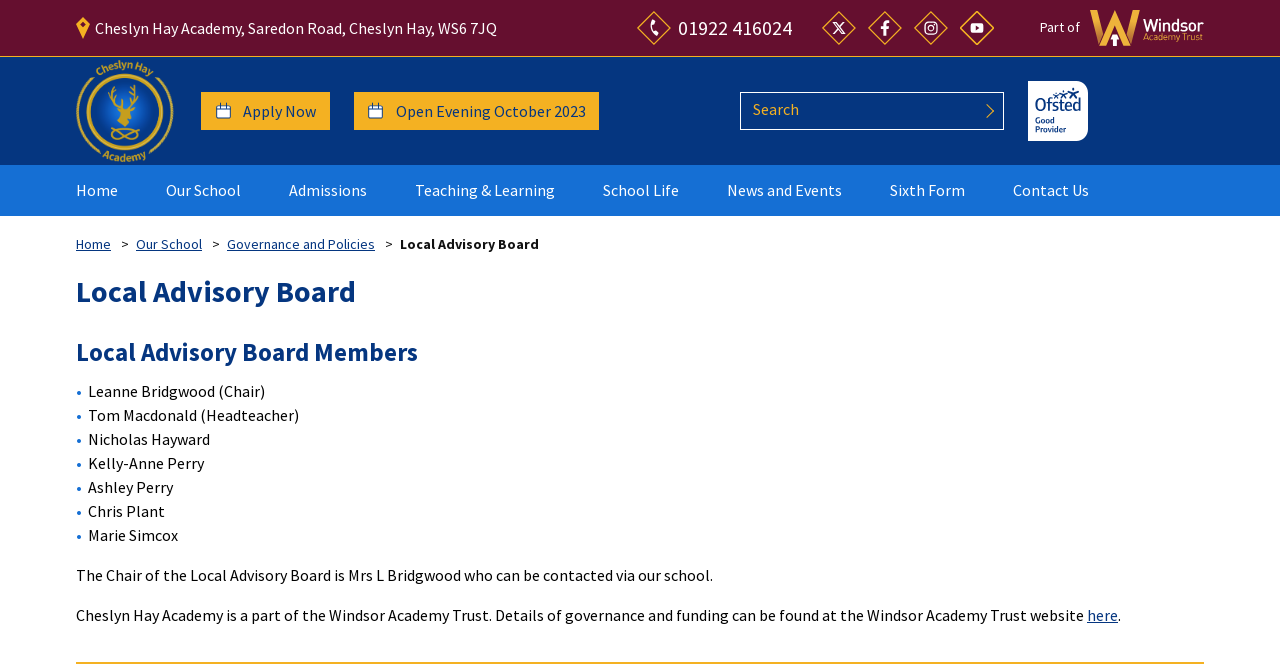What is the name of the trust that Cheslyn Hay Academy is part of?
Using the visual information, respond with a single word or phrase.

Windsor Academy Trust